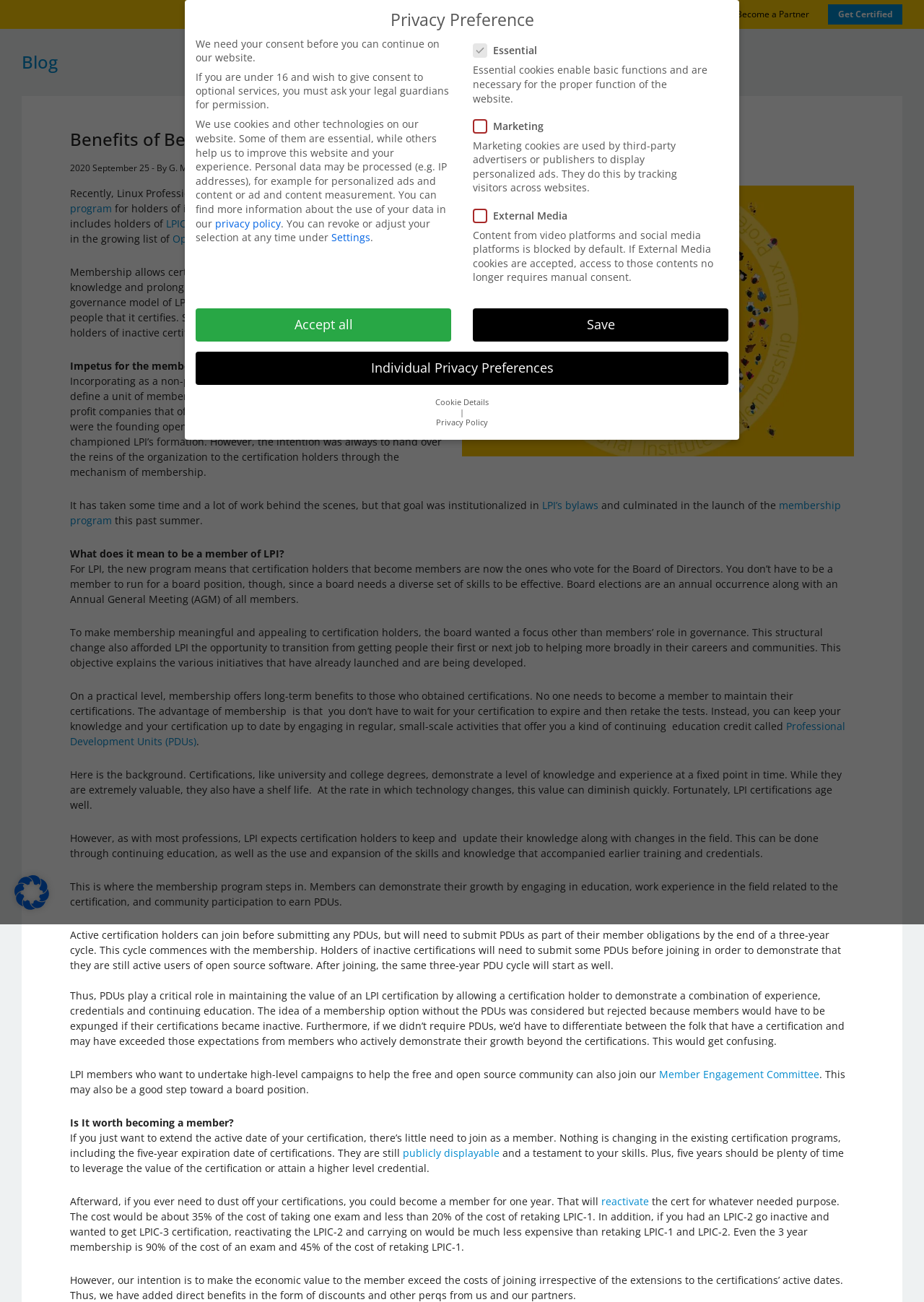Show the bounding box coordinates for the element that needs to be clicked to execute the following instruction: "Click on HOME". Provide the coordinates in the form of four float numbers between 0 and 1, i.e., [left, top, right, bottom].

None